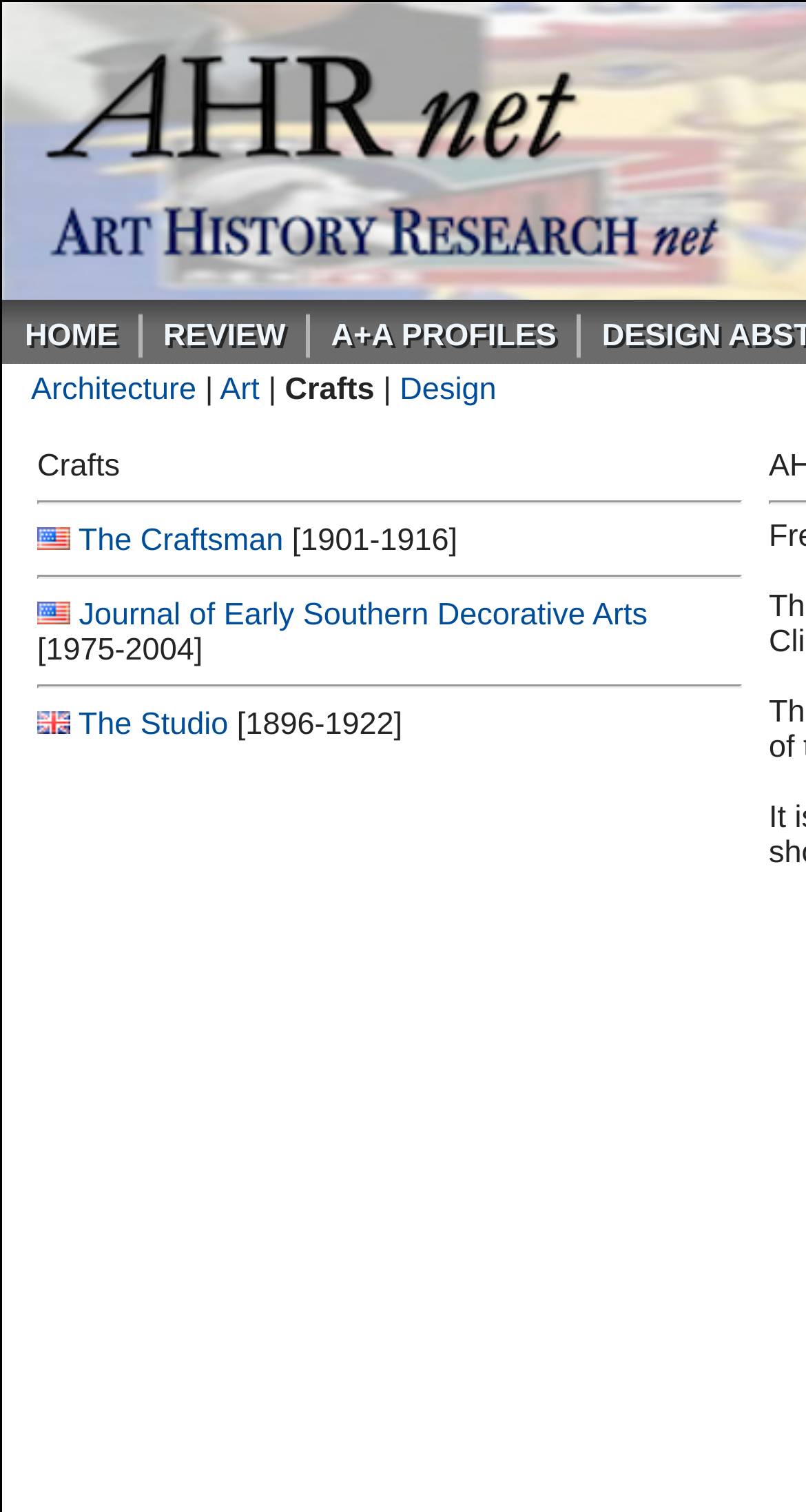What is the year range of 'The Craftsman'?
Could you please answer the question thoroughly and with as much detail as possible?

Under the 'Design' link, there is a link element with the text 'The Craftsman' and a StaticText element with the text '[1901-1916]' adjacent to it. This indicates that the year range of 'The Craftsman' is 1901-1916.